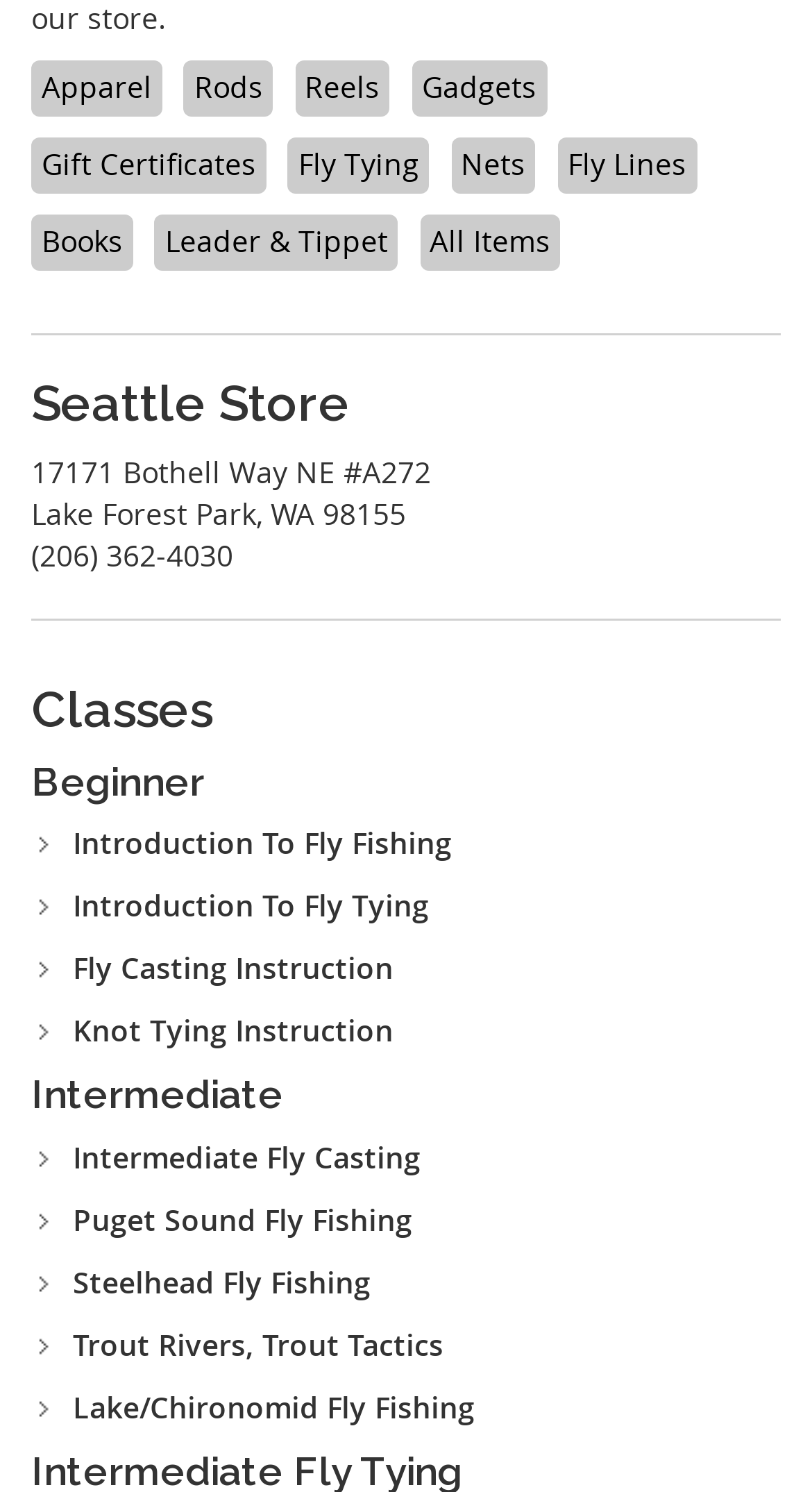Locate the bounding box coordinates of the element I should click to achieve the following instruction: "Click on Apparel".

[0.038, 0.04, 0.199, 0.078]